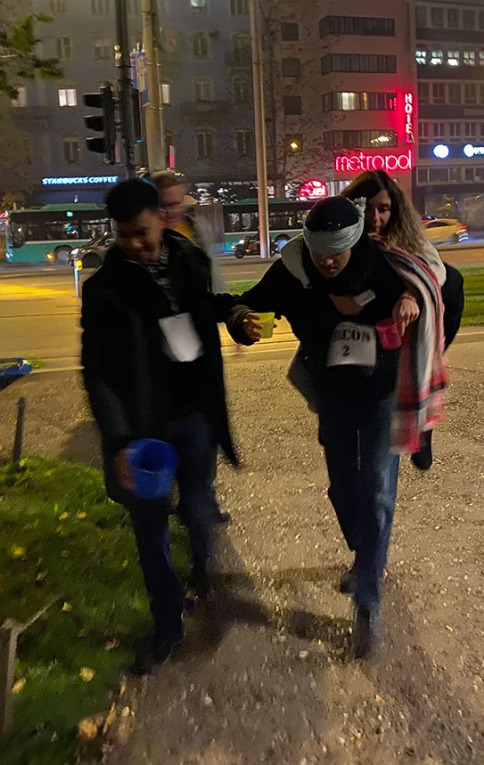What is the guide holding in one hand?
Using the image, respond with a single word or phrase.

Blue bucket